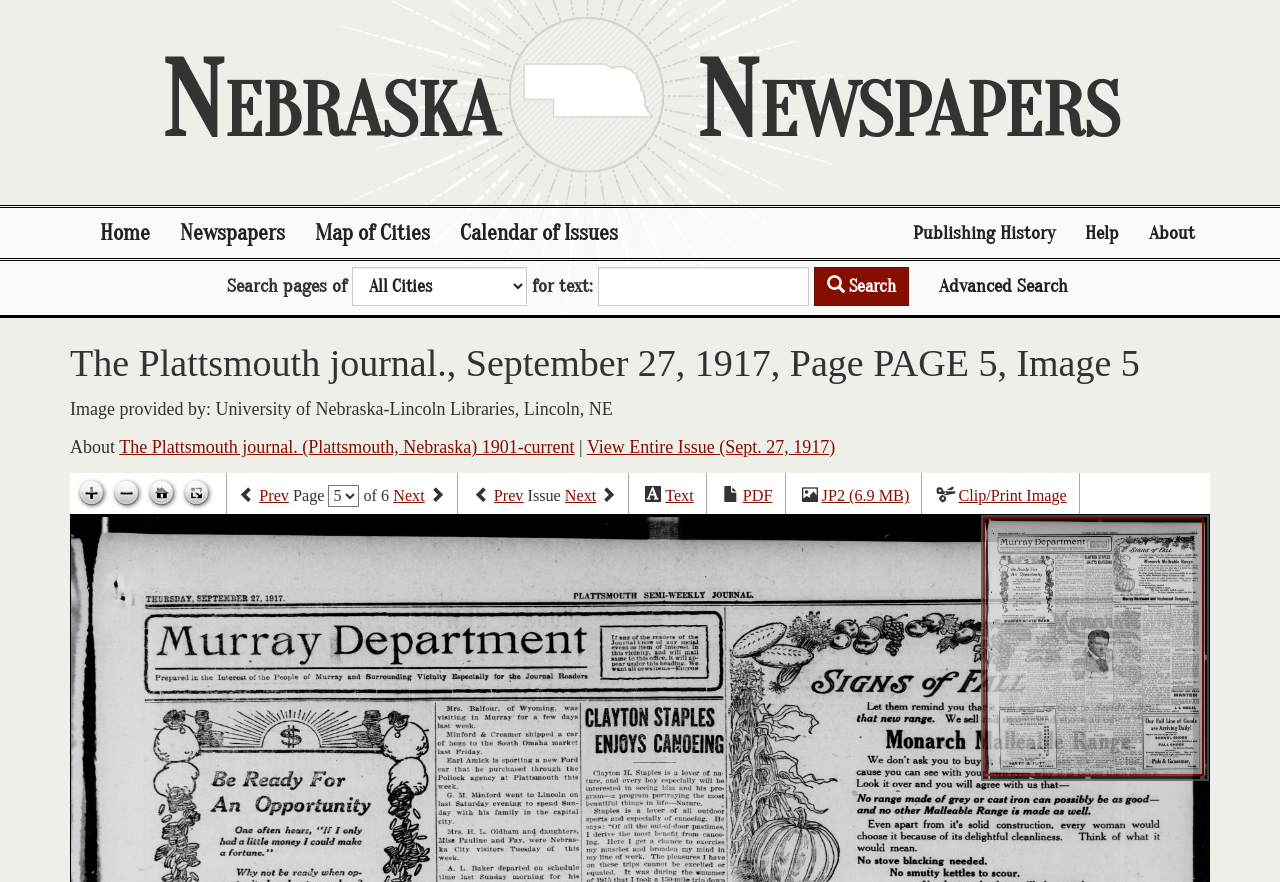Provide the bounding box coordinates of the UI element this sentence describes: "Map of Cities".

[0.234, 0.236, 0.348, 0.293]